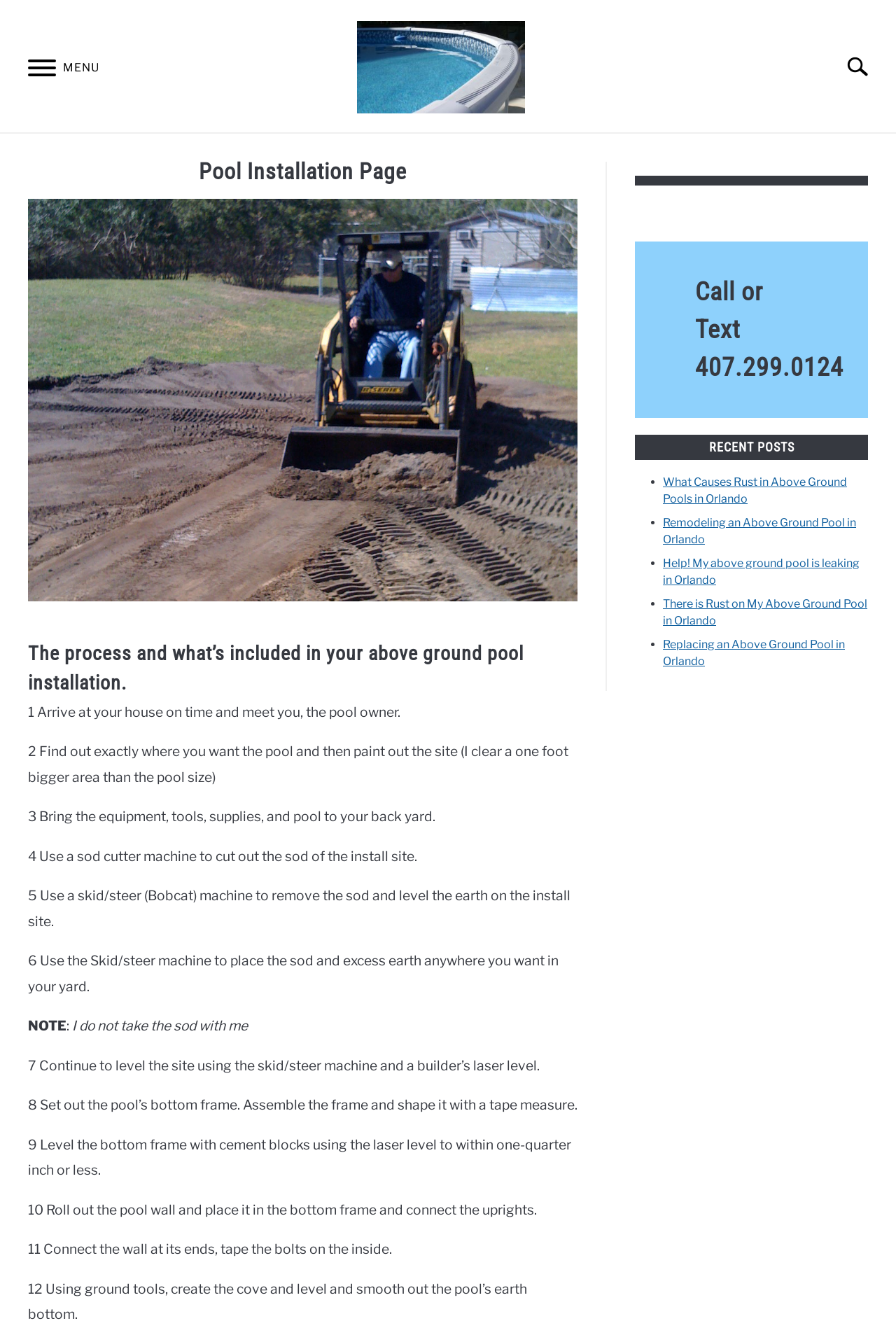Identify the bounding box coordinates of the element that should be clicked to fulfill this task: "Click the 'MENU' button". The coordinates should be provided as four float numbers between 0 and 1, i.e., [left, top, right, bottom].

[0.016, 0.034, 0.078, 0.071]